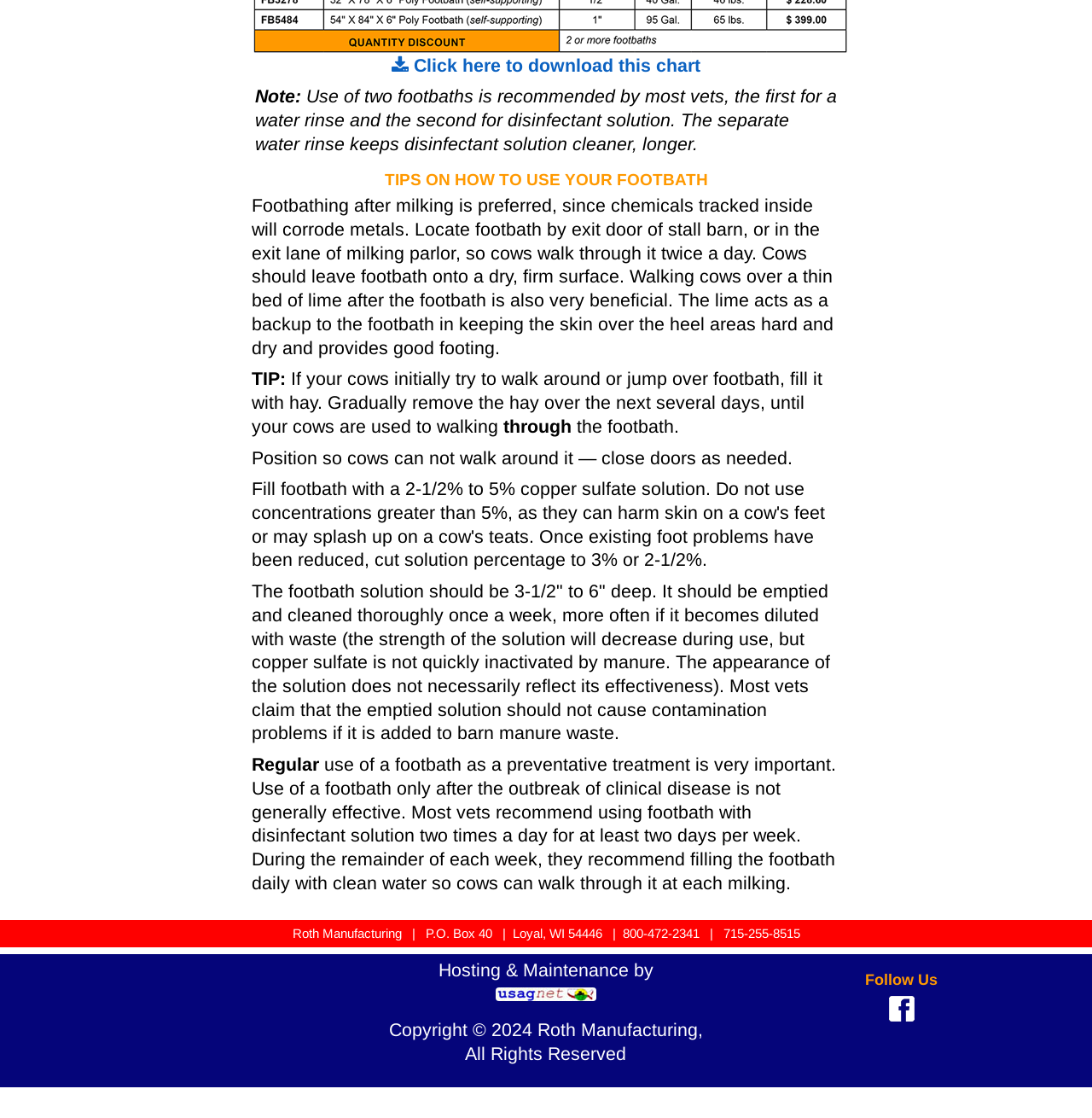What is the purpose of using lime after the footbath?
Using the information from the image, give a concise answer in one word or a short phrase.

To keep skin hard and dry